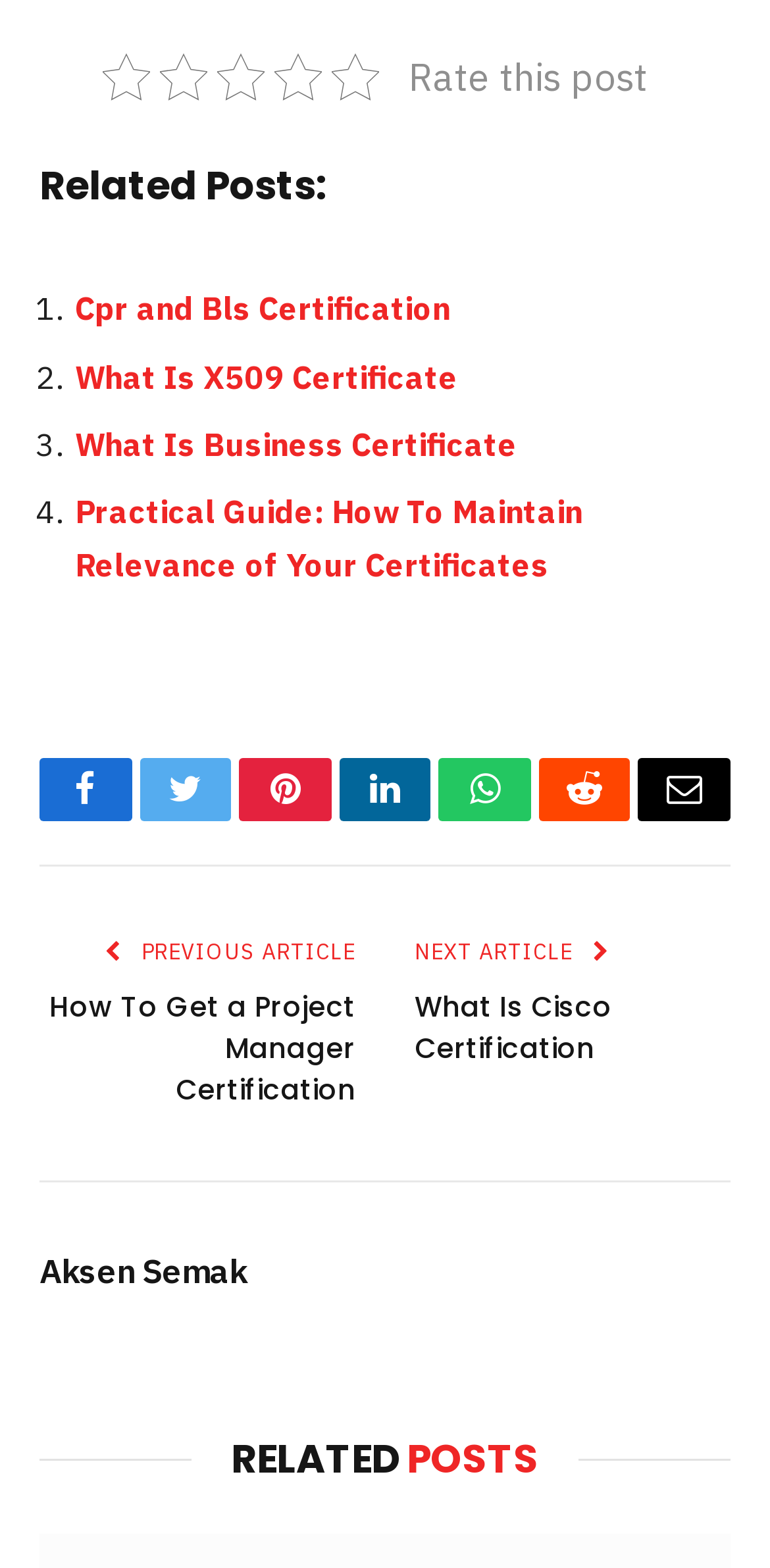Given the element description, predict the bounding box coordinates in the format (top-left x, top-left y, bottom-right x, bottom-right y). Make sure all values are between 0 and 1. Here is the element description: What Is Cisco Certification

[0.538, 0.63, 0.795, 0.681]